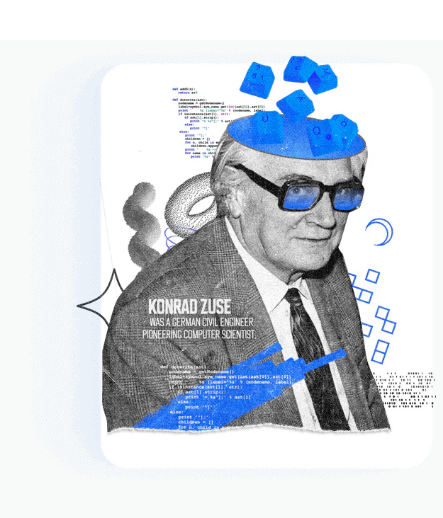Respond to the following query with just one word or a short phrase: 
What is the dominant color of the computer elements above Zuse's head?

Vivid blue